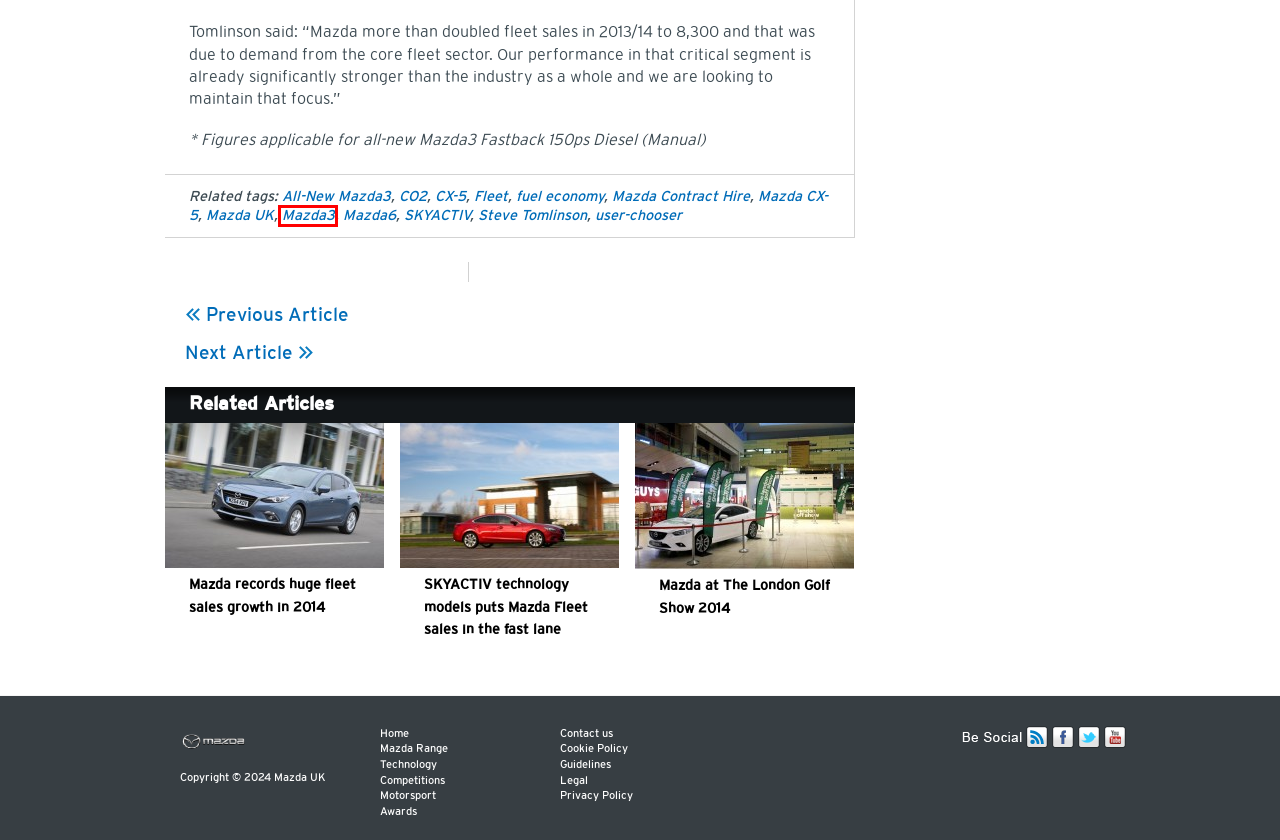Analyze the given webpage screenshot and identify the UI element within the red bounding box. Select the webpage description that best matches what you expect the new webpage to look like after clicking the element. Here are the candidates:
A. Mazda at The London Golf Show 2014  | Inside Mazda
B. SKYACTIV | Inside Mazda
C. Competitions | Inside Mazda
D. Mazda Contract Hire | Inside Mazda
E. Contact Us | Contact Details | Mazda UK
F. All-New Mazda3 | Inside Mazda
G. fuel economy | Inside Mazda
H. Mazda3 | Inside Mazda

H